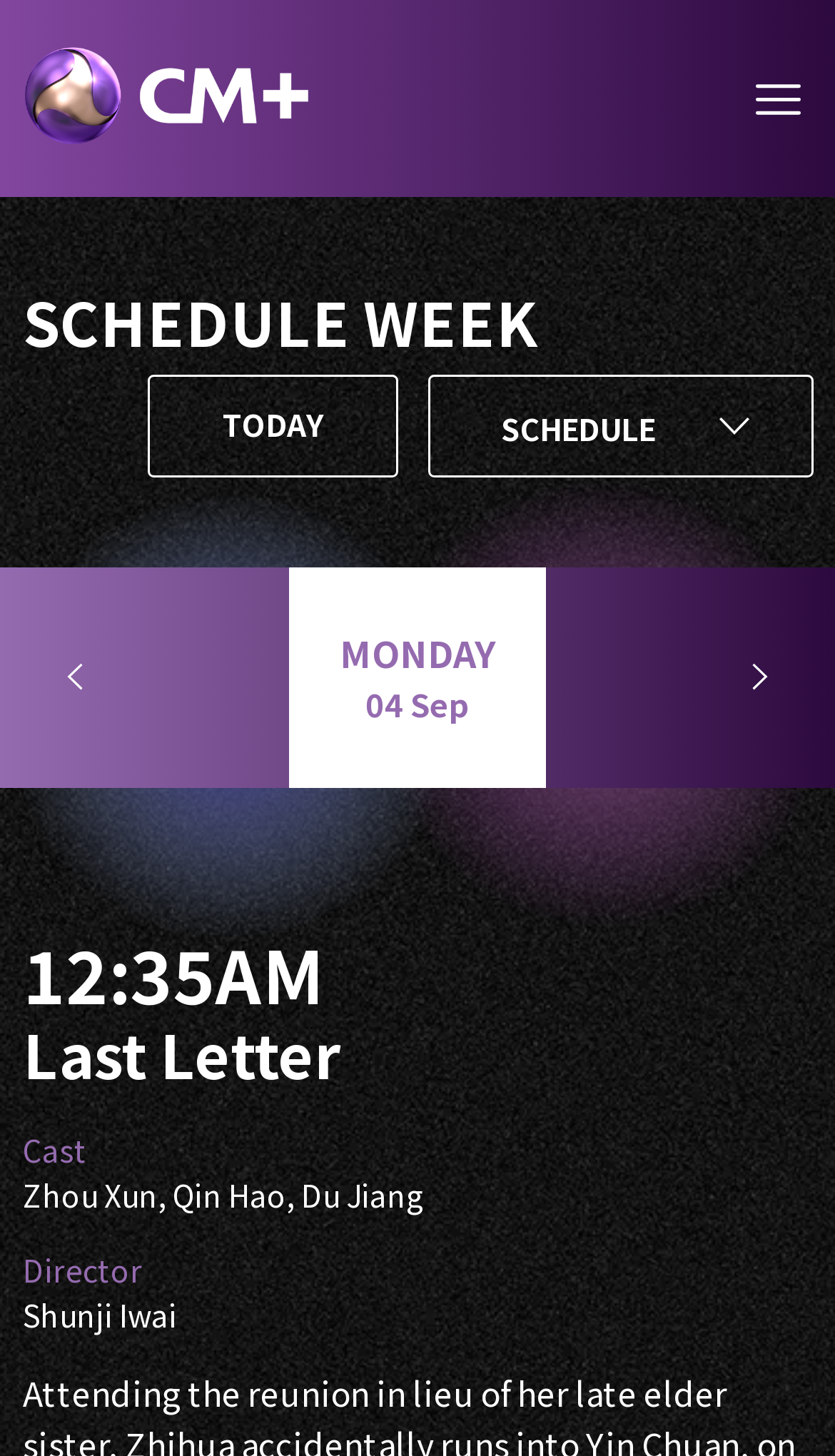Using the image as a reference, answer the following question in as much detail as possible:
How many movies are listed on this page?

I found the answer by looking at the StaticText 'Last Letter' which seems to be the title of a movie, and there may be more movies listed below it.